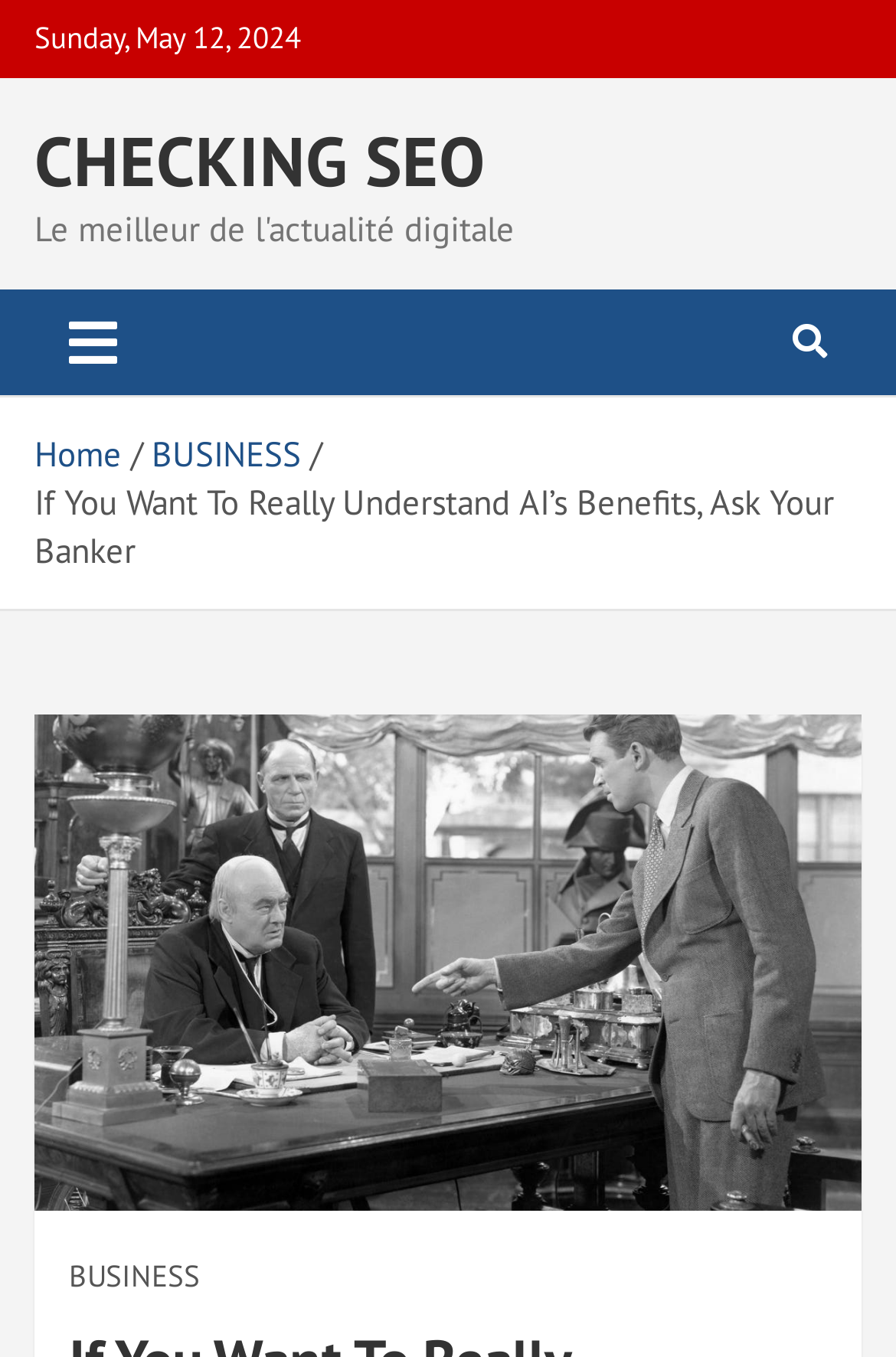Locate the bounding box coordinates of the UI element described by: "CHECKING SEO". The bounding box coordinates should consist of four float numbers between 0 and 1, i.e., [left, top, right, bottom].

[0.038, 0.085, 0.541, 0.151]